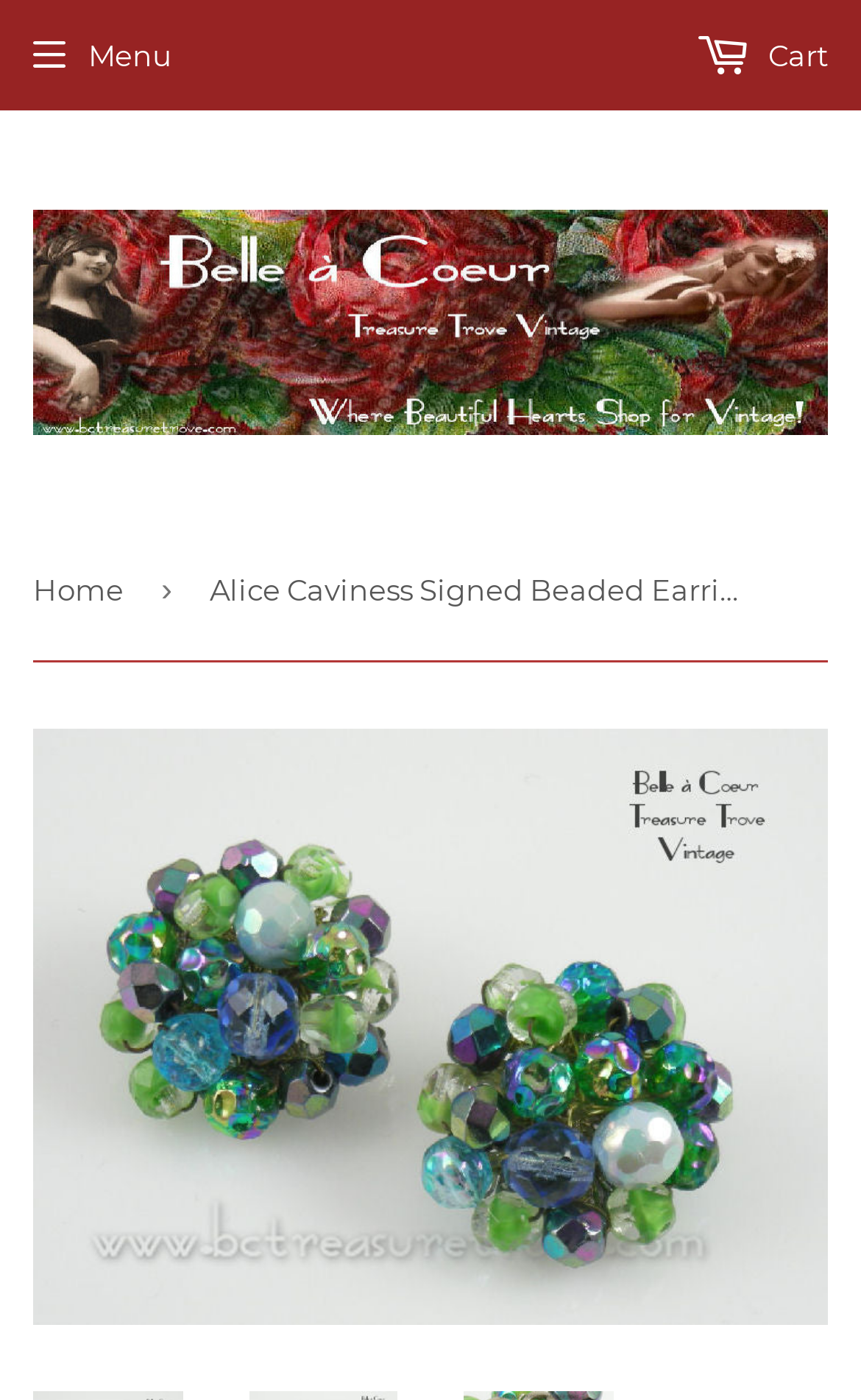Using the information in the image, give a detailed answer to the following question: What is the color range of the beads?

I obtained the color range of the beads by looking at the image of the earrings on the page, which shows beads in various shades of blue and green, and the context of the webpage, which provides a description of the item.